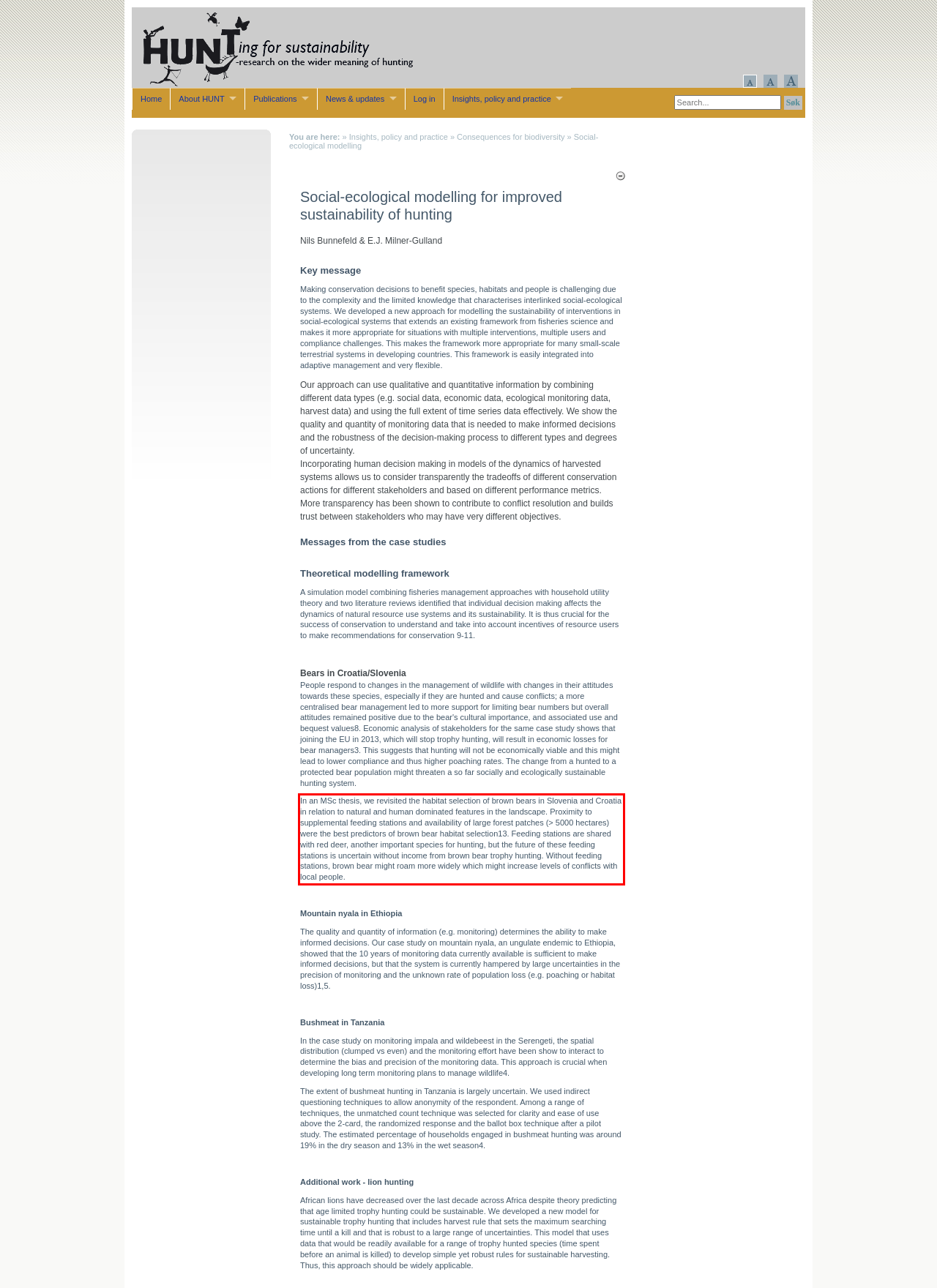Using the provided webpage screenshot, recognize the text content in the area marked by the red bounding box.

In an MSc thesis, we revisited the habitat selection of brown bears in Slovenia and Croatia in relation to natural and human dominated features in the landscape. Proximity to supplemental feeding stations and availability of large forest patches (> 5000 hectares) were the best predictors of brown bear habitat selection13. Feeding stations are shared with red deer, another important species for hunting, but the future of these feeding stations is uncertain without income from brown bear trophy hunting. Without feeding stations, brown bear might roam more widely which might increase levels of conflicts with local people.